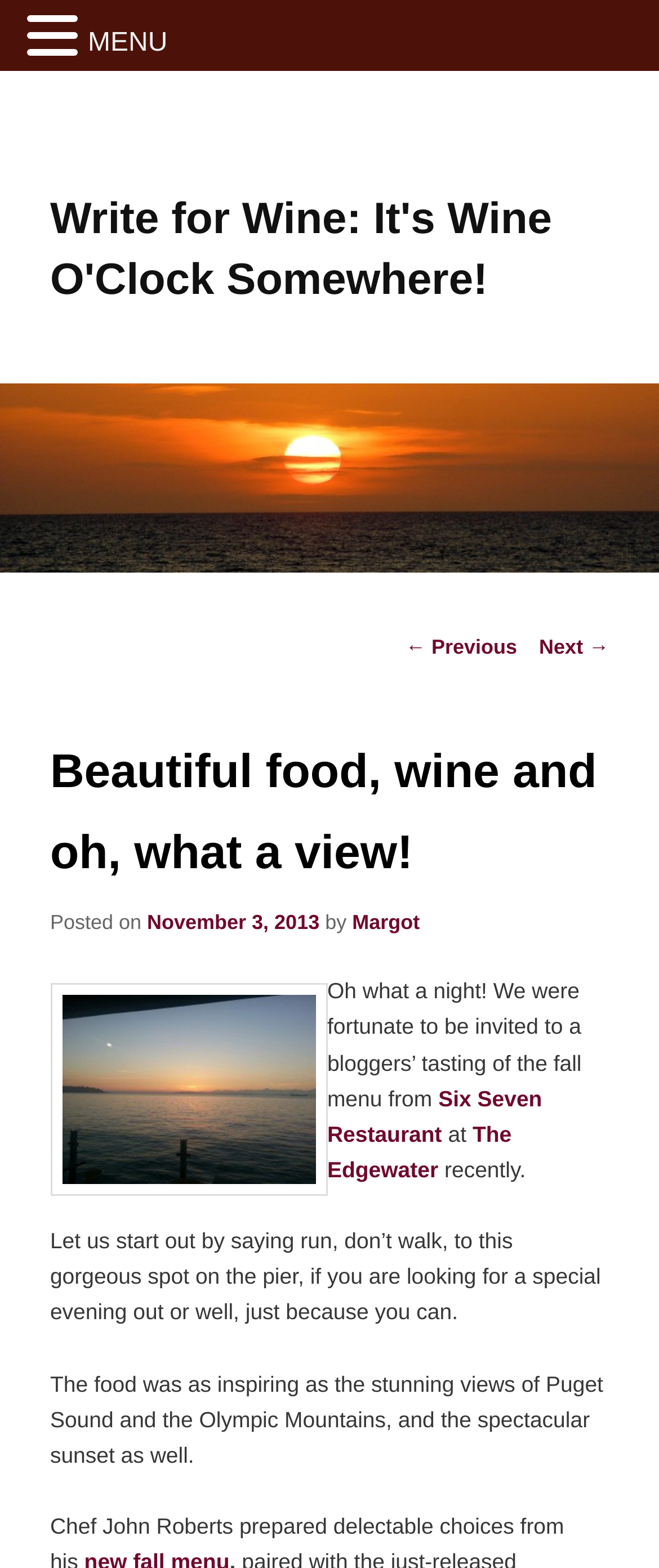Find the bounding box of the element with the following description: "Six Seven Restaurant". The coordinates must be four float numbers between 0 and 1, formatted as [left, top, right, bottom].

[0.496, 0.692, 0.823, 0.731]